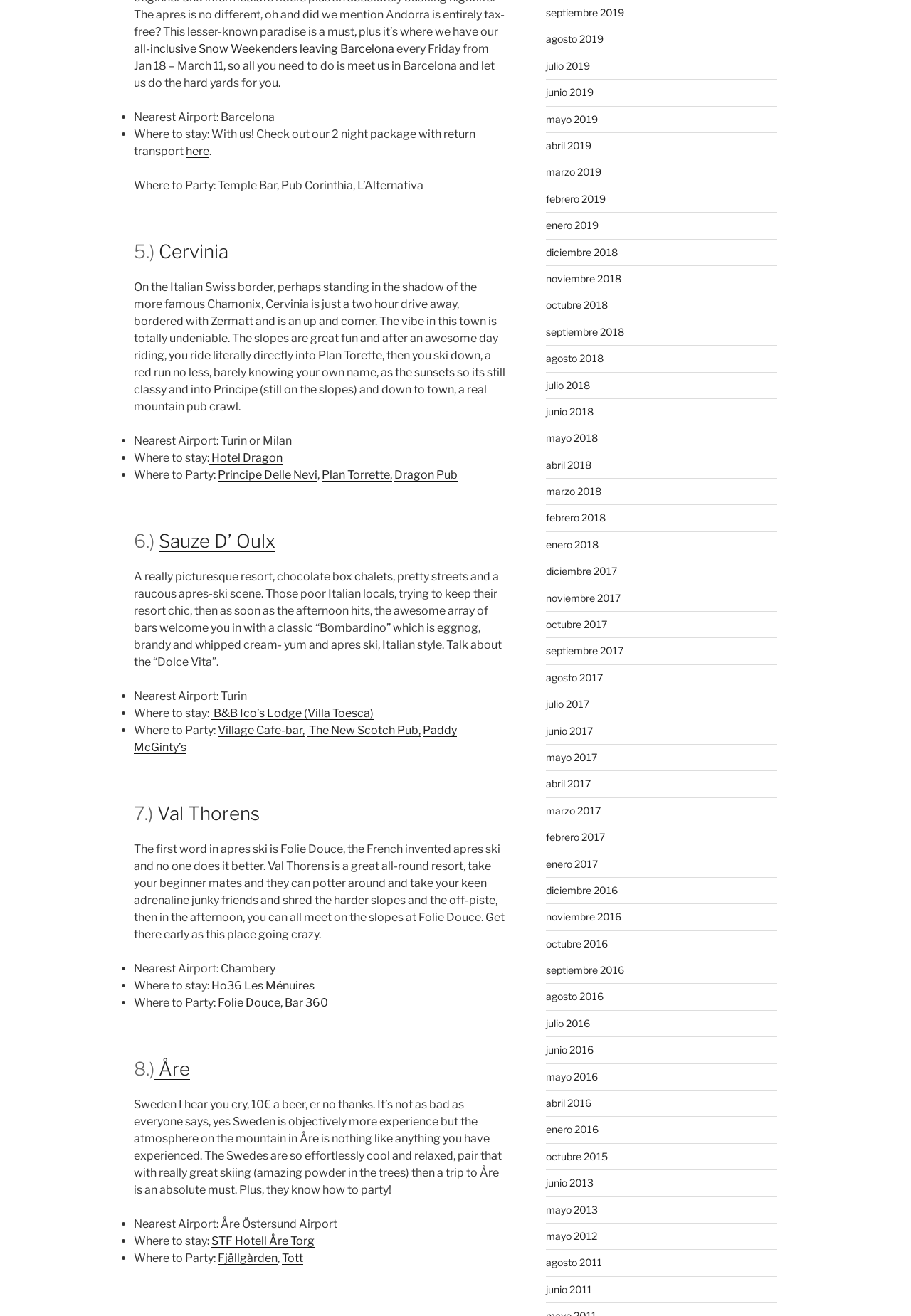Give the bounding box coordinates for the element described as: "B&B Ico’s Lodge (Villa Toesca)".

[0.232, 0.537, 0.41, 0.547]